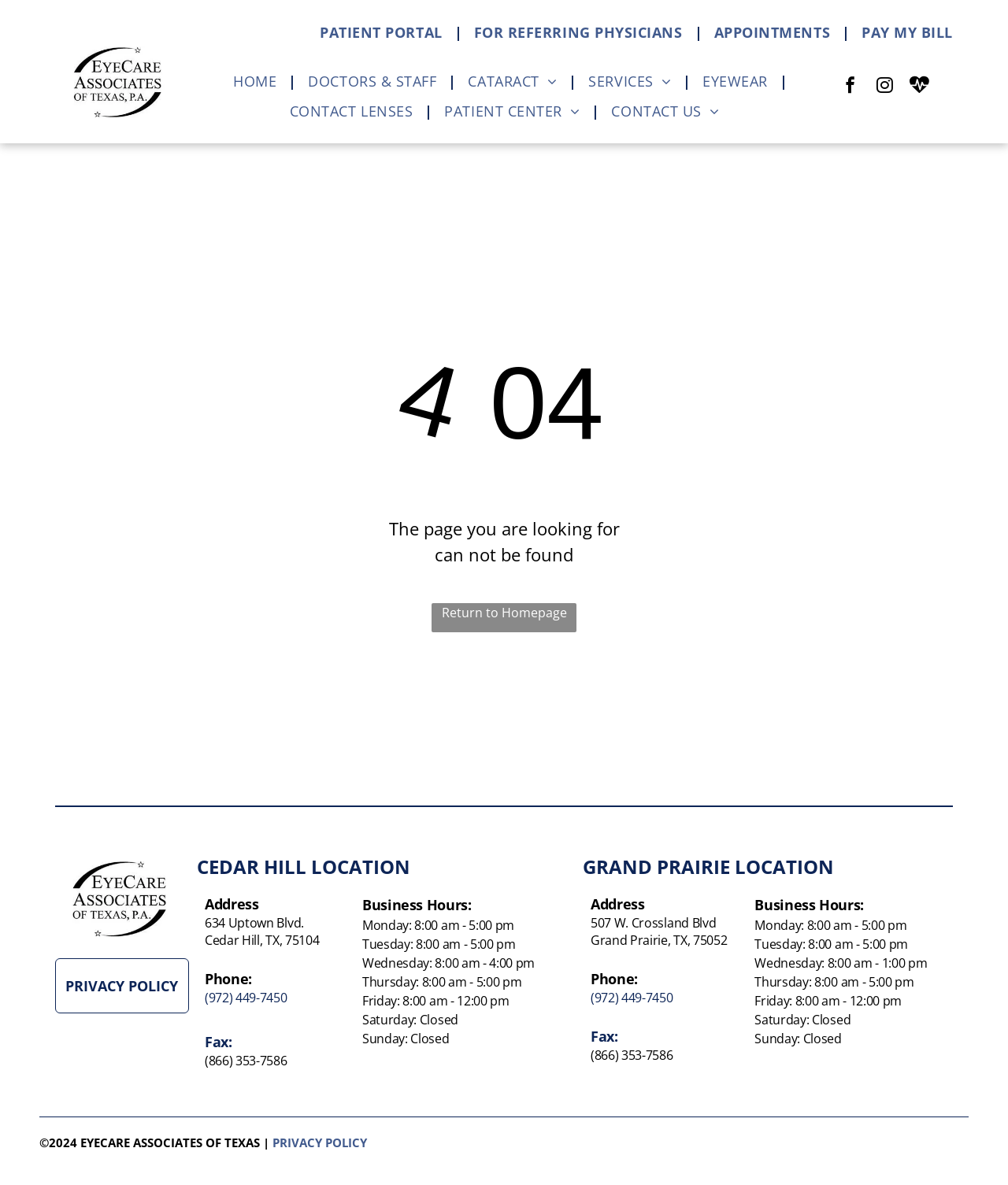What type of services does the website offer?
Please use the image to deliver a detailed and complete answer.

The website offers various eye care services, including cataract lens options, corneal care, cosmetic and medical blepharoplasty, and more. This is evident from the dropdown menus and links on the webpage, which list different eye care services and conditions.